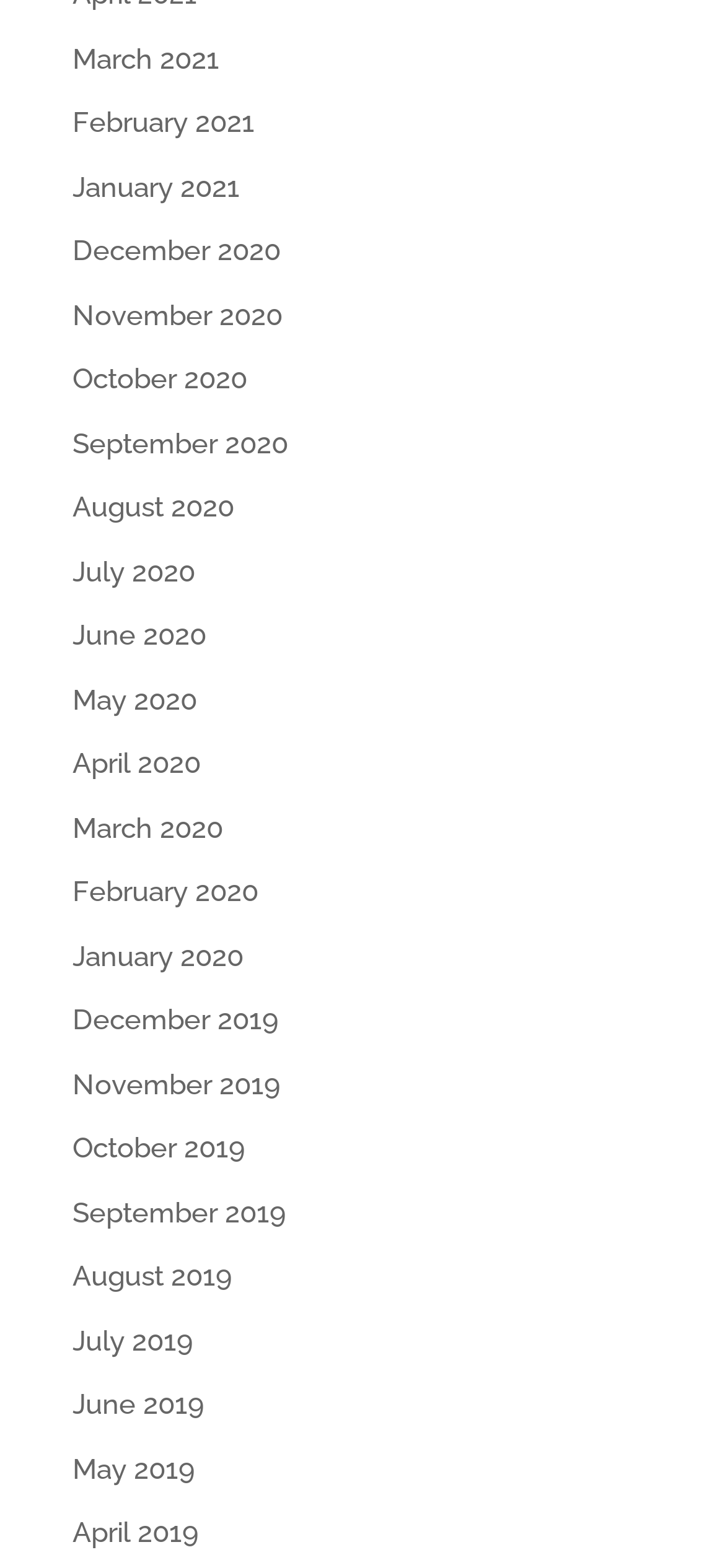Determine the bounding box coordinates of the area to click in order to meet this instruction: "Add to Cart".

None